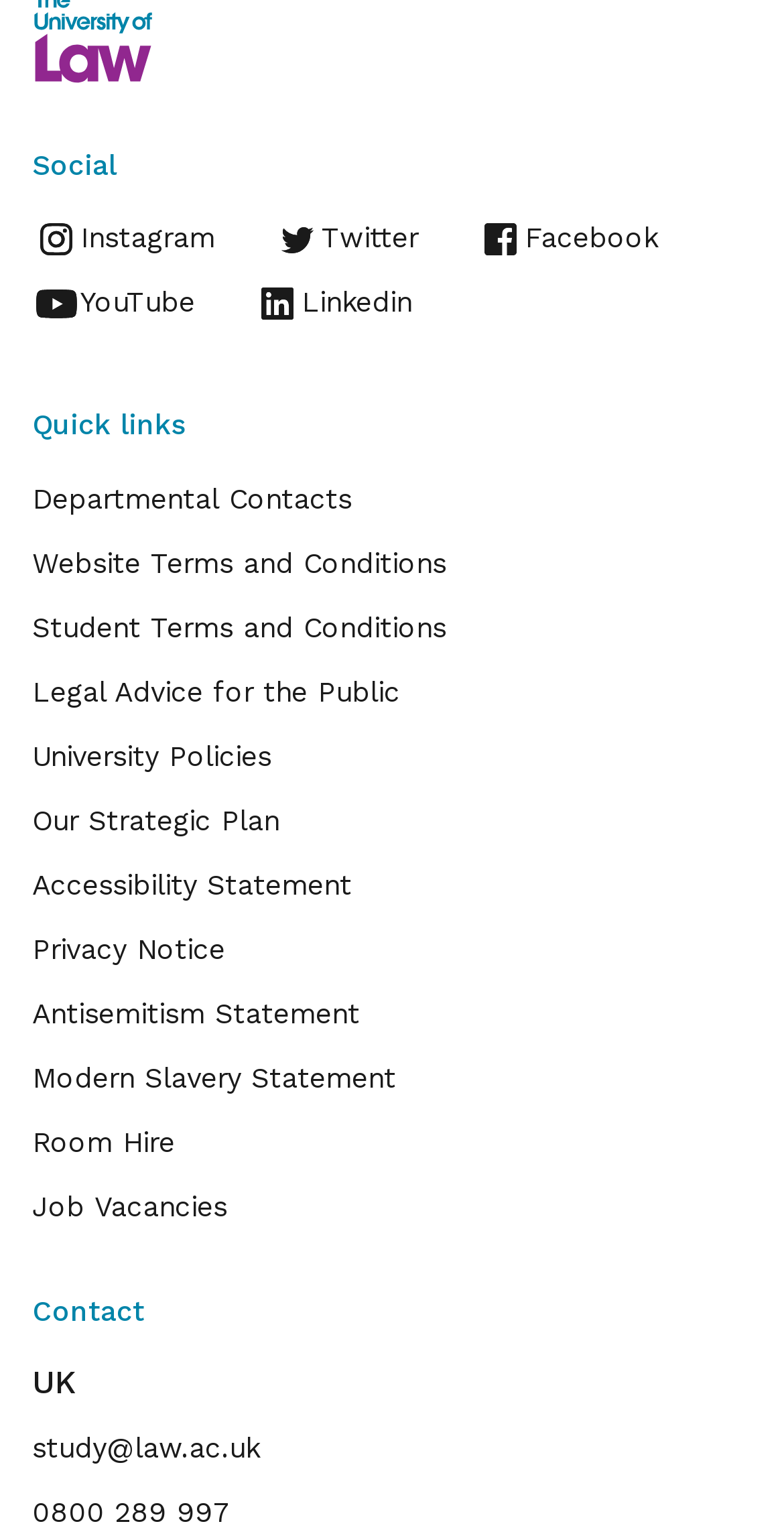Locate the bounding box coordinates of the element that should be clicked to execute the following instruction: "View Instagram".

[0.041, 0.14, 0.274, 0.171]